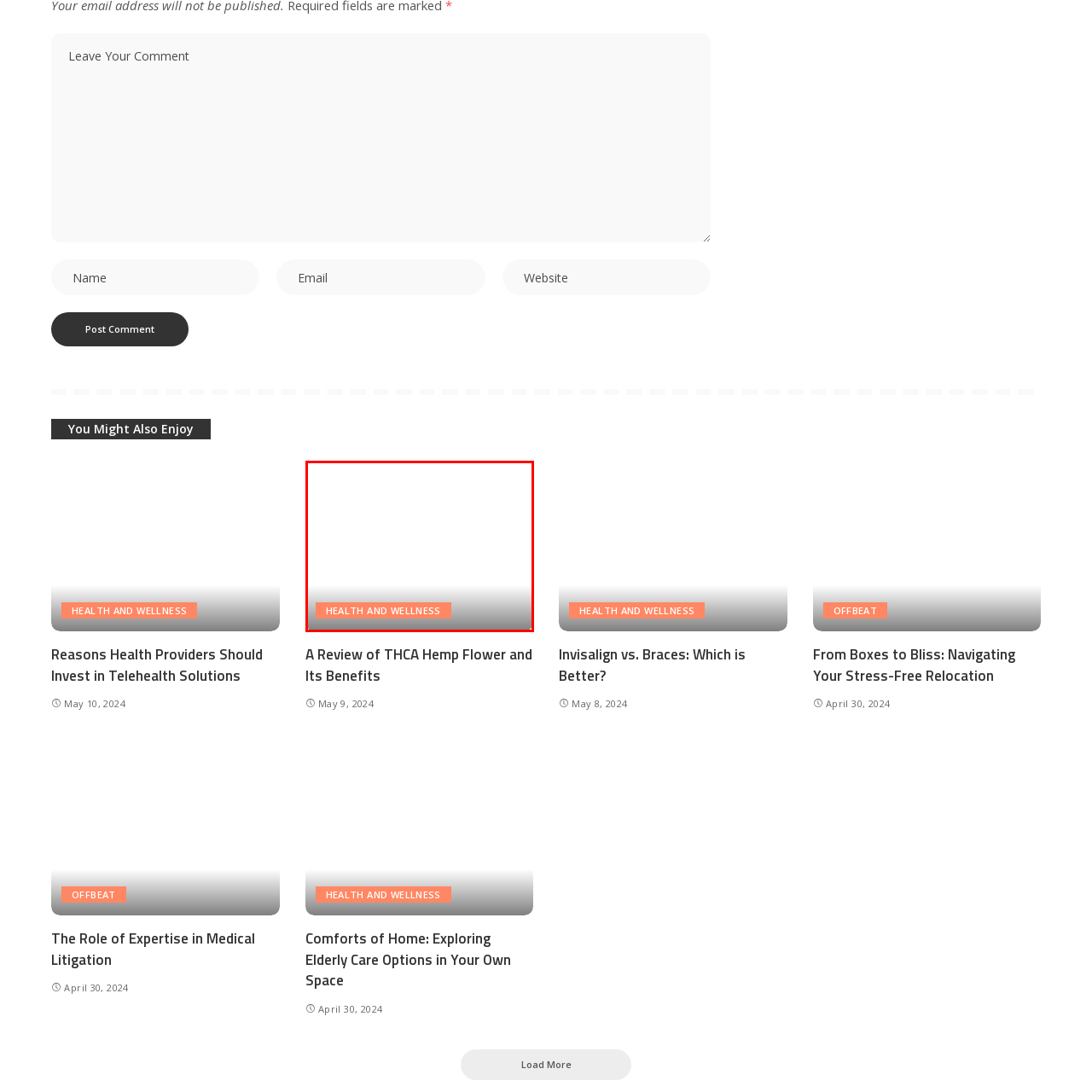What is the purpose of the button?
Inspect the image surrounded by the red bounding box and answer the question using a single word or a short phrase.

To attract attention